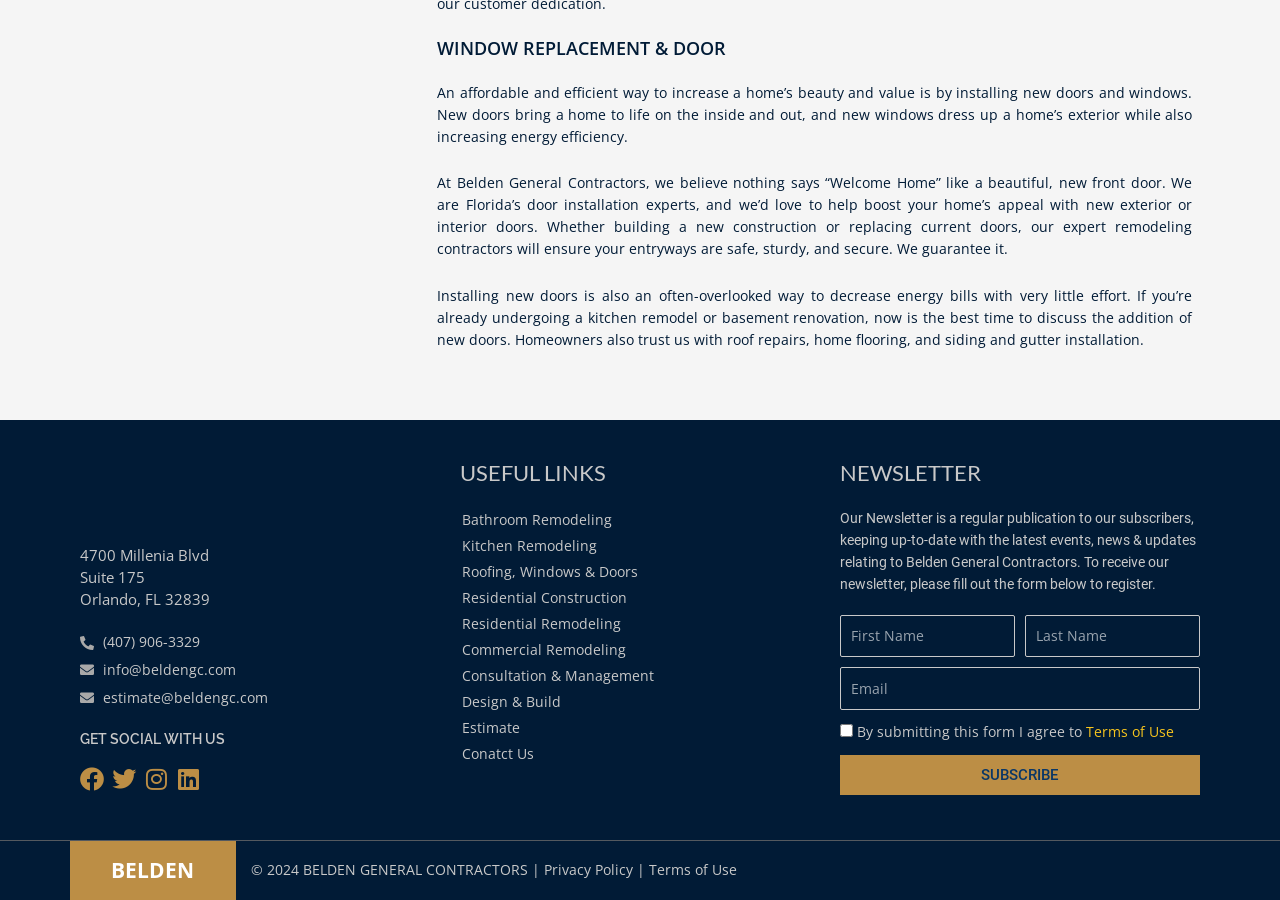Using the description "Roofing, Windows & Doors", locate and provide the bounding box of the UI element.

[0.359, 0.621, 0.641, 0.649]